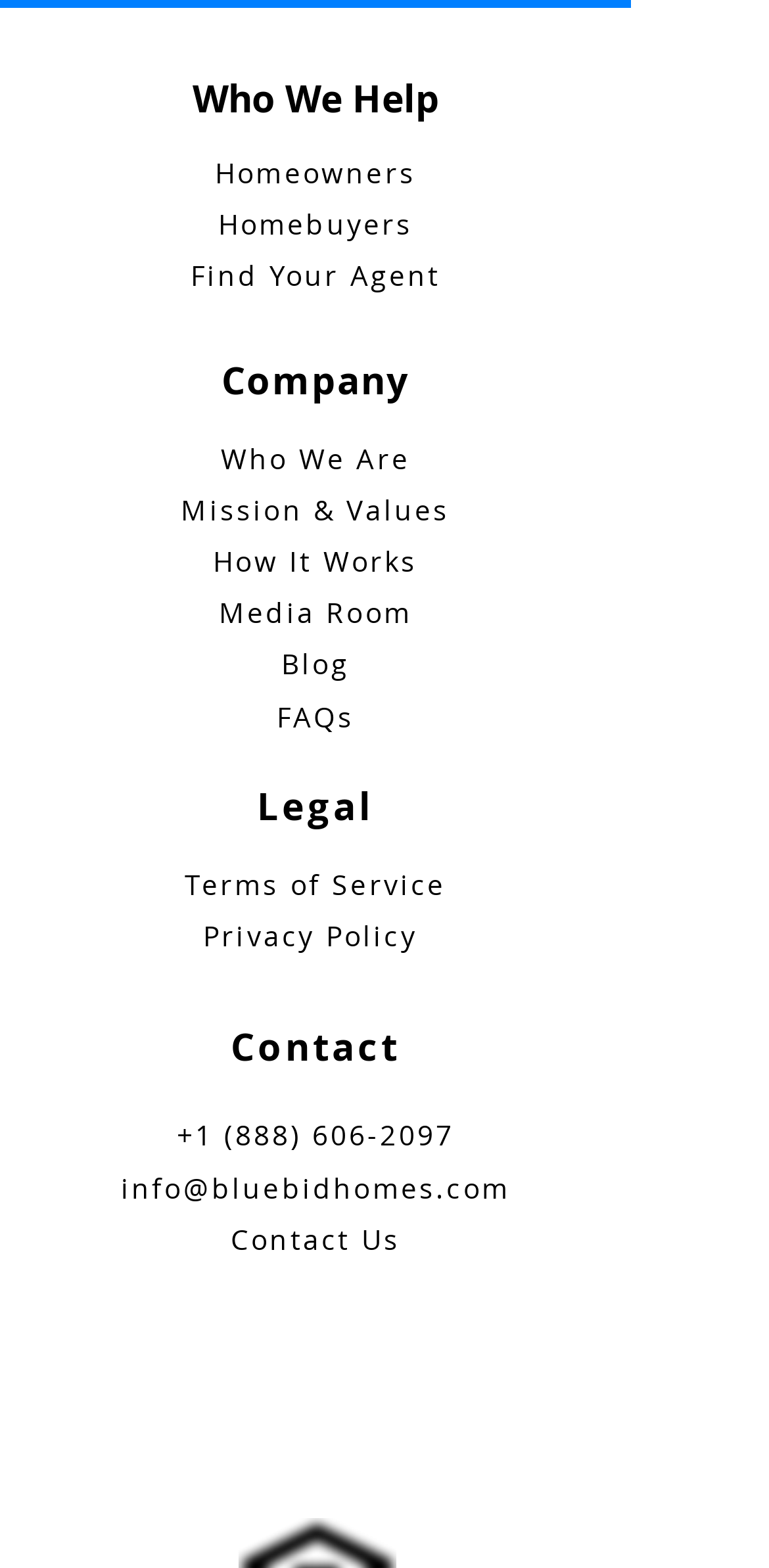What are the legal documents available on the website?
Answer the question with a detailed and thorough explanation.

By examining the legal section, I can see that there are two legal documents available on the website, which are Terms of Service and Privacy Policy.